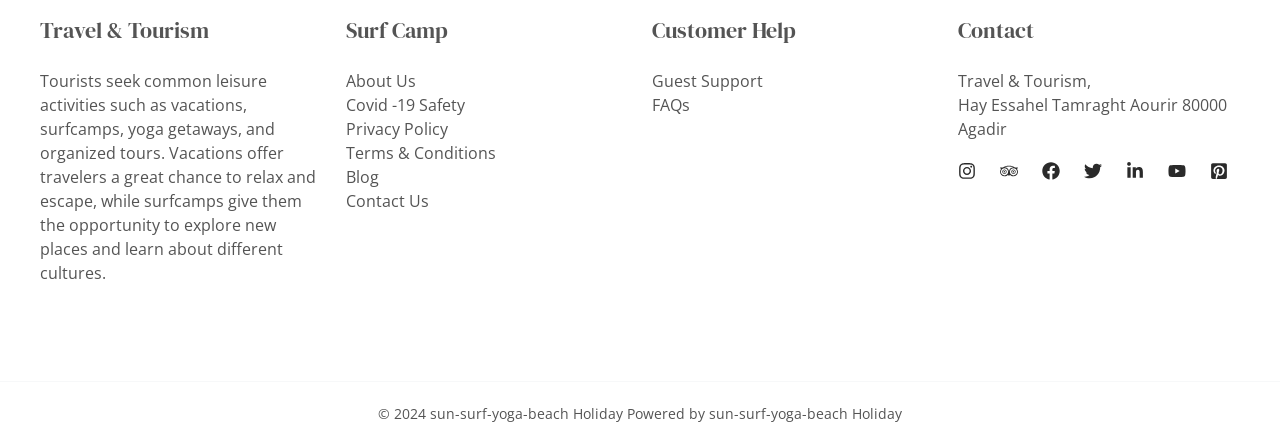Locate the bounding box coordinates of the region to be clicked to comply with the following instruction: "Read FAQs". The coordinates must be four float numbers between 0 and 1, in the form [left, top, right, bottom].

[0.509, 0.211, 0.539, 0.26]